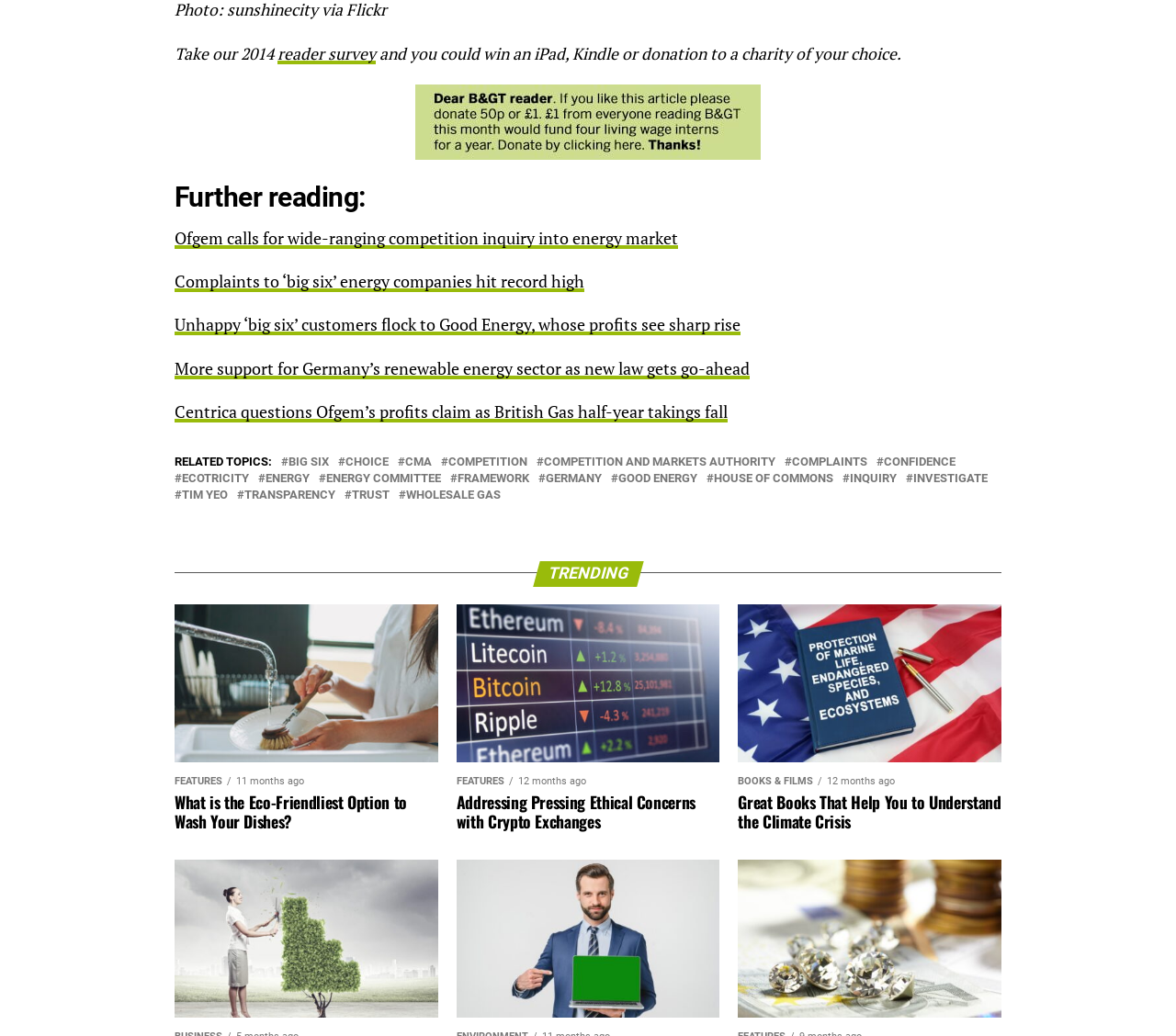Show the bounding box coordinates for the element that needs to be clicked to execute the following instruction: "Donate to help us stay free". Provide the coordinates in the form of four float numbers between 0 and 1, i.e., [left, top, right, bottom].

[0.148, 0.081, 0.852, 0.154]